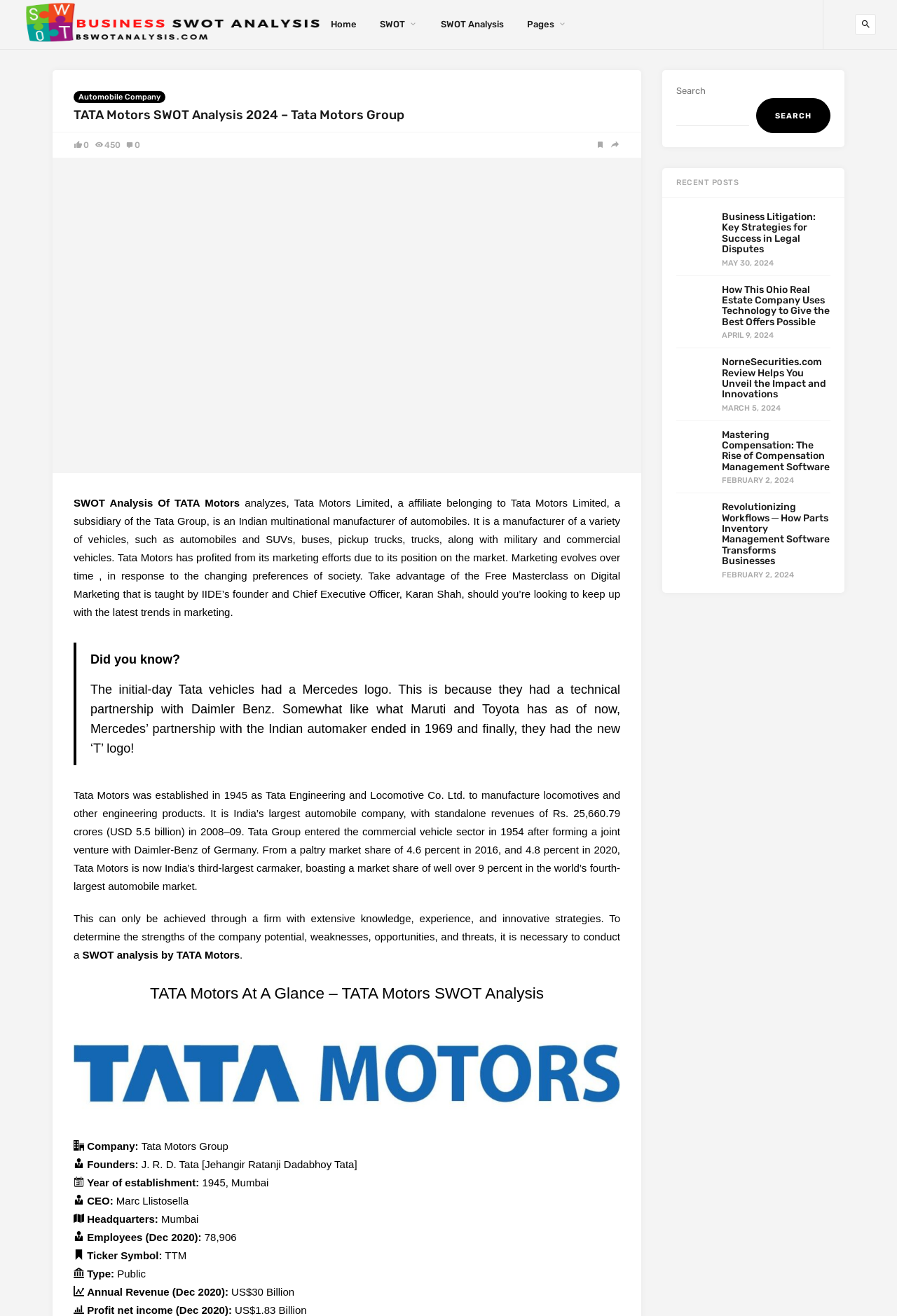What is the title or heading displayed on the webpage?

TATA Motors SWOT Analysis 2024 – Tata Motors Group